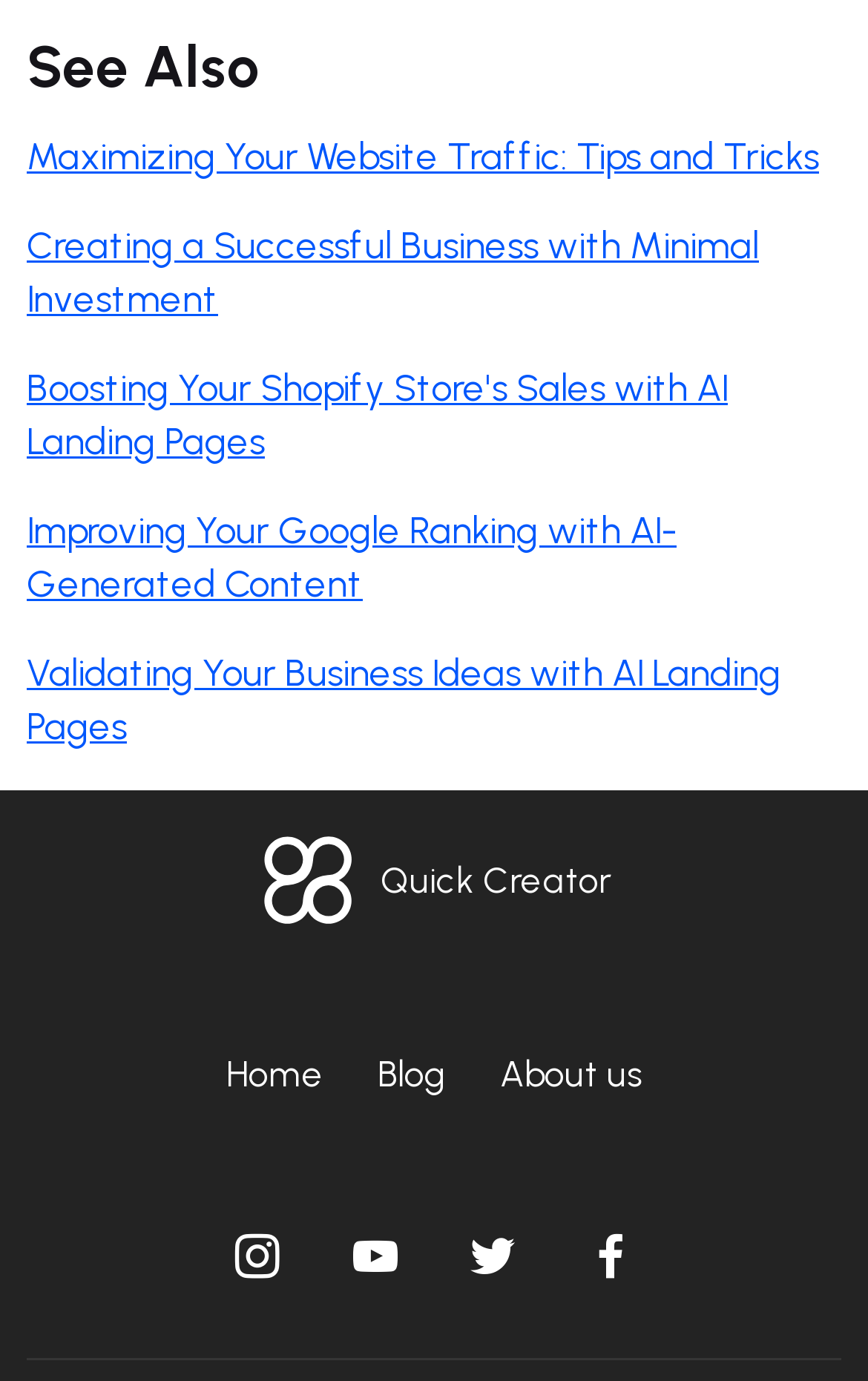Extract the bounding box of the UI element described as: "Quick Creator".

[0.438, 0.622, 0.705, 0.652]